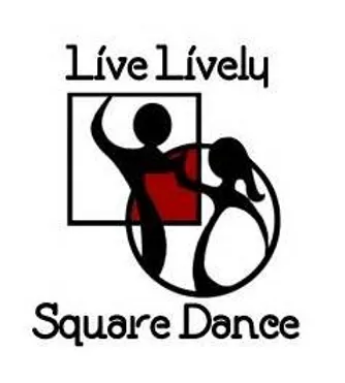Produce a meticulous caption for the image.

The image features a vibrant and dynamic logo for "Live Lively Square Dance." It showcases two abstract figures in a dancing pose, capturing the energy and joy of square dancing. The figures are depicted in black, set against a white background, with a striking red square design behind one dancer. The text "Live Lively" is prominently displayed above the dancers in an engaging font, while "Square Dance" is elegantly positioned below, inviting viewers to participate in this lively dance style. This logo effectively embodies the spirit of community and fun associated with square dancing in Indiana.